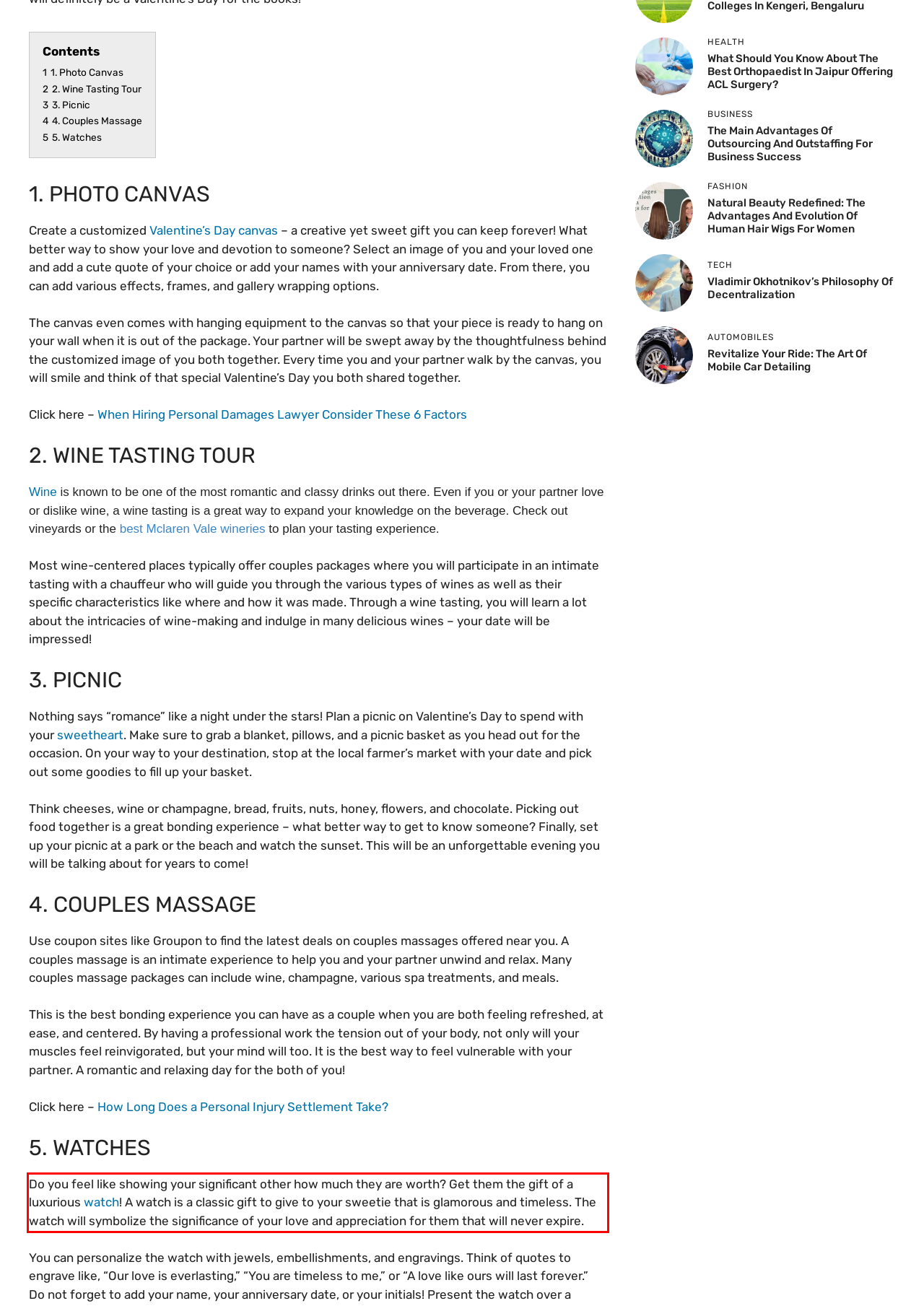You have a screenshot of a webpage, and there is a red bounding box around a UI element. Utilize OCR to extract the text within this red bounding box.

Do you feel like showing your significant other how much they are worth? Get them the gift of a luxurious watch! A watch is a classic gift to give to your sweetie that is glamorous and timeless. The watch will symbolize the significance of your love and appreciation for them that will never expire.